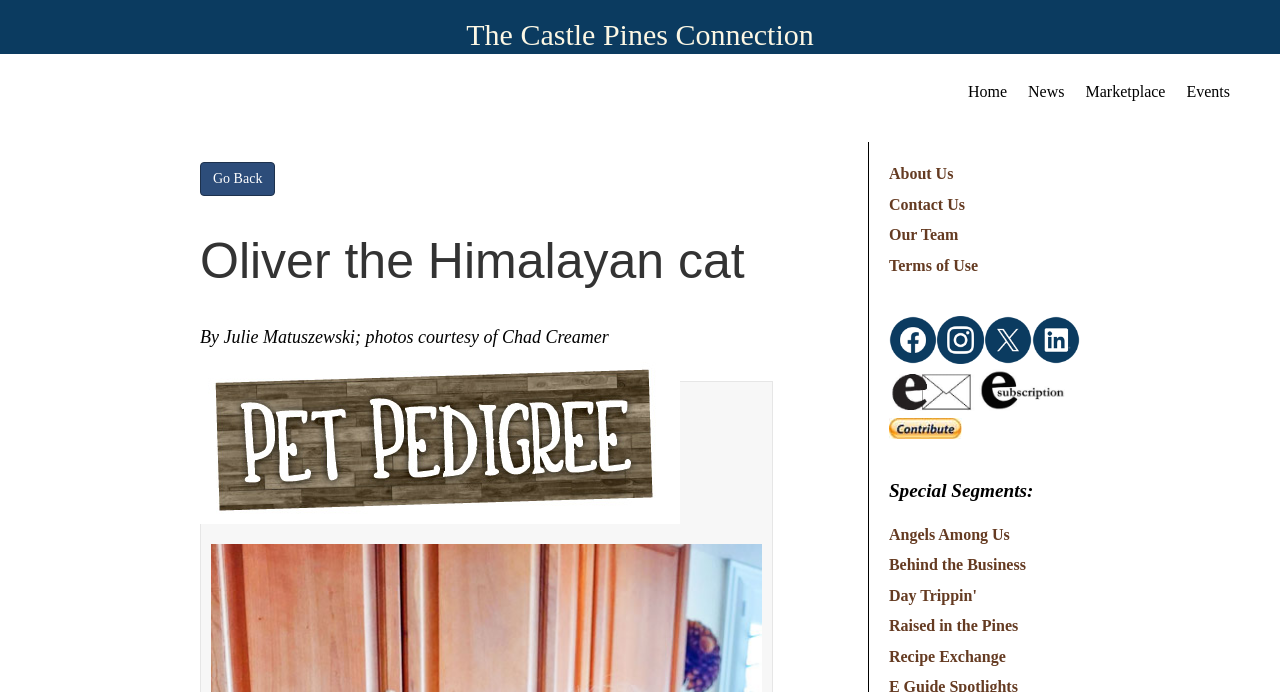With reference to the image, please provide a detailed answer to the following question: What is the type of cat?

The meta description mentions that Oliver is an 8-month-old Flame Point Himalayan Persian, which indicates the type of cat.